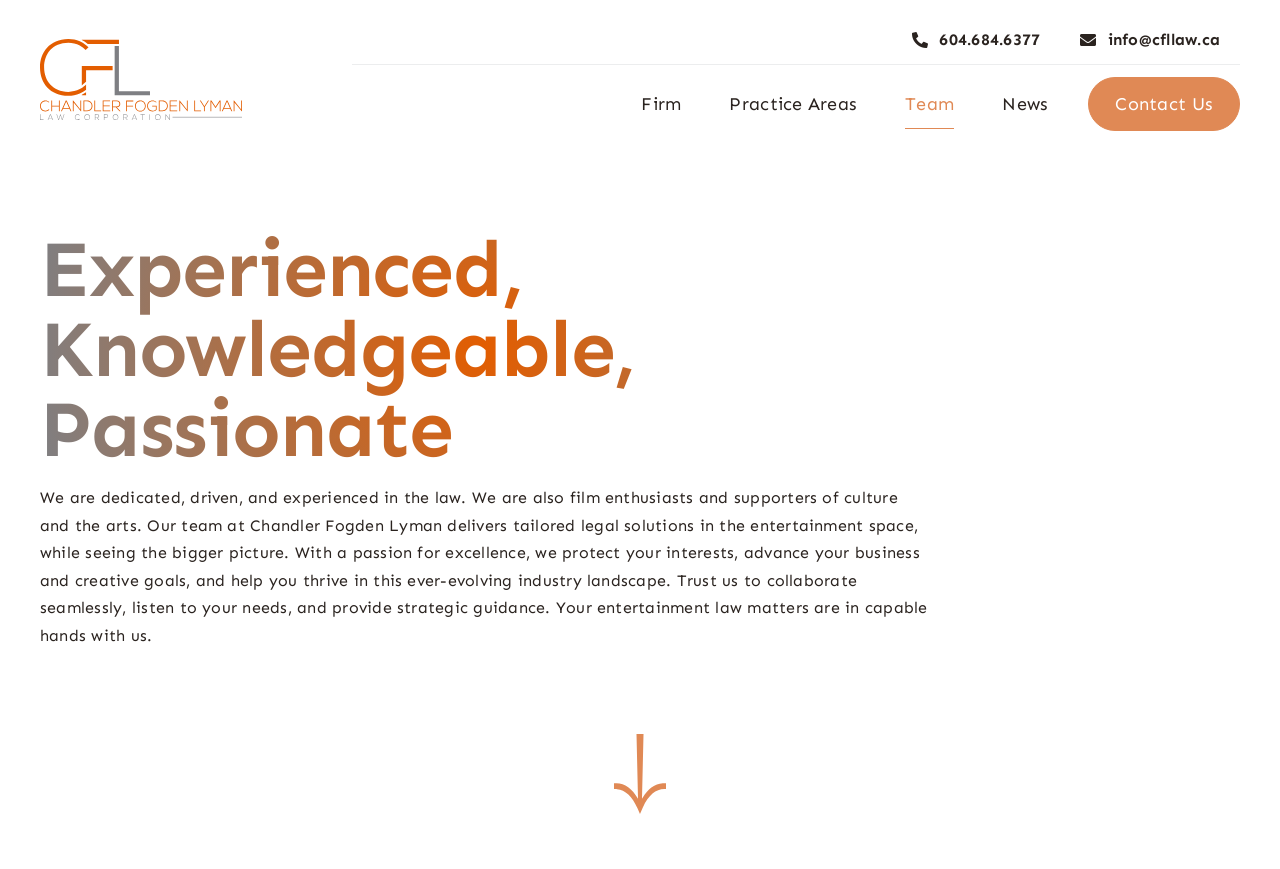What is the main area of law practiced by the firm?
Please answer the question with as much detail and depth as you can.

I analyzed the StaticText element with the description 'We are dedicated, driven, and experienced in the law...'. The text mentions 'the entertainment space' and 'entertainment law matters', indicating that the firm specializes in entertainment law.